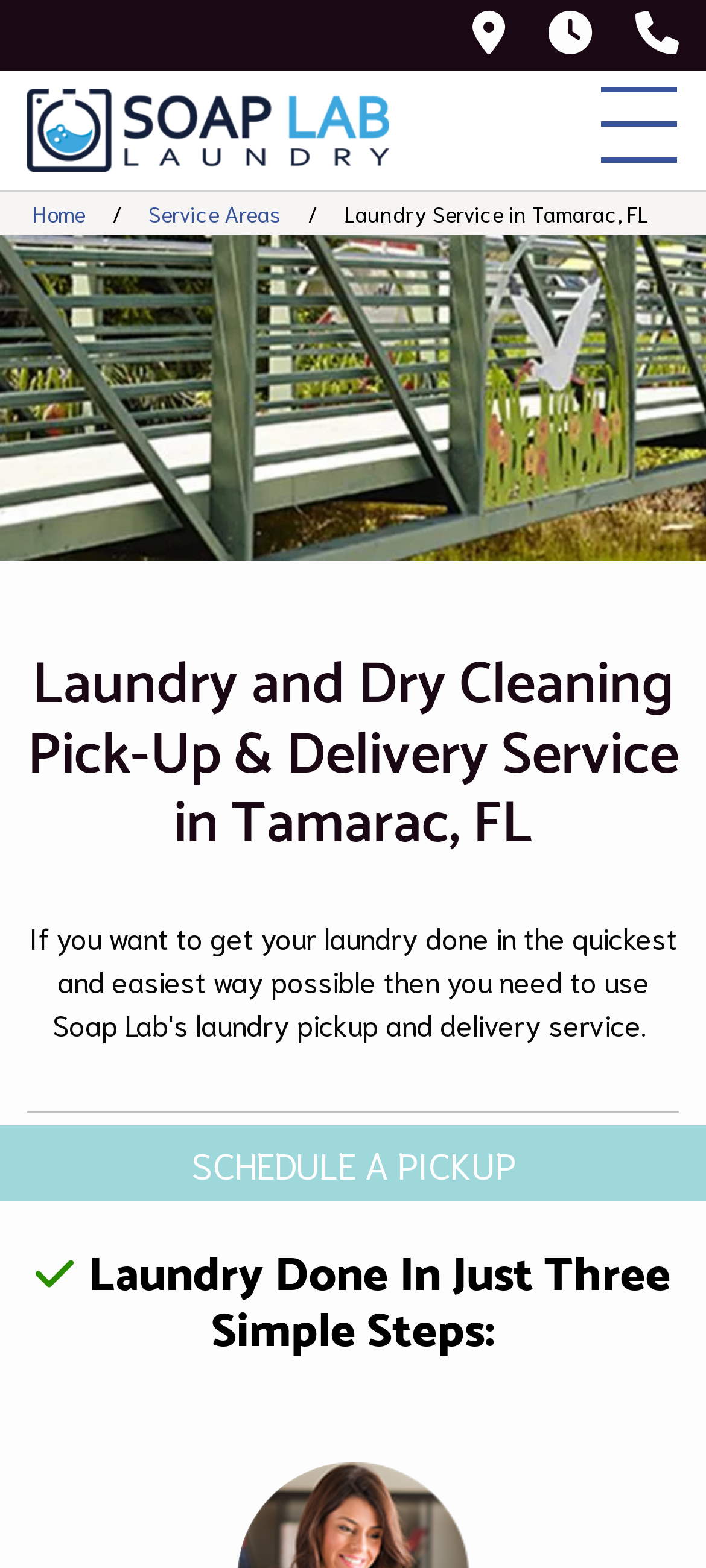What is the name of the city where Soap Lab is located?
Refer to the image and give a detailed answer to the query.

I found the name of the city by looking at the image with the caption 'Tamarac'.